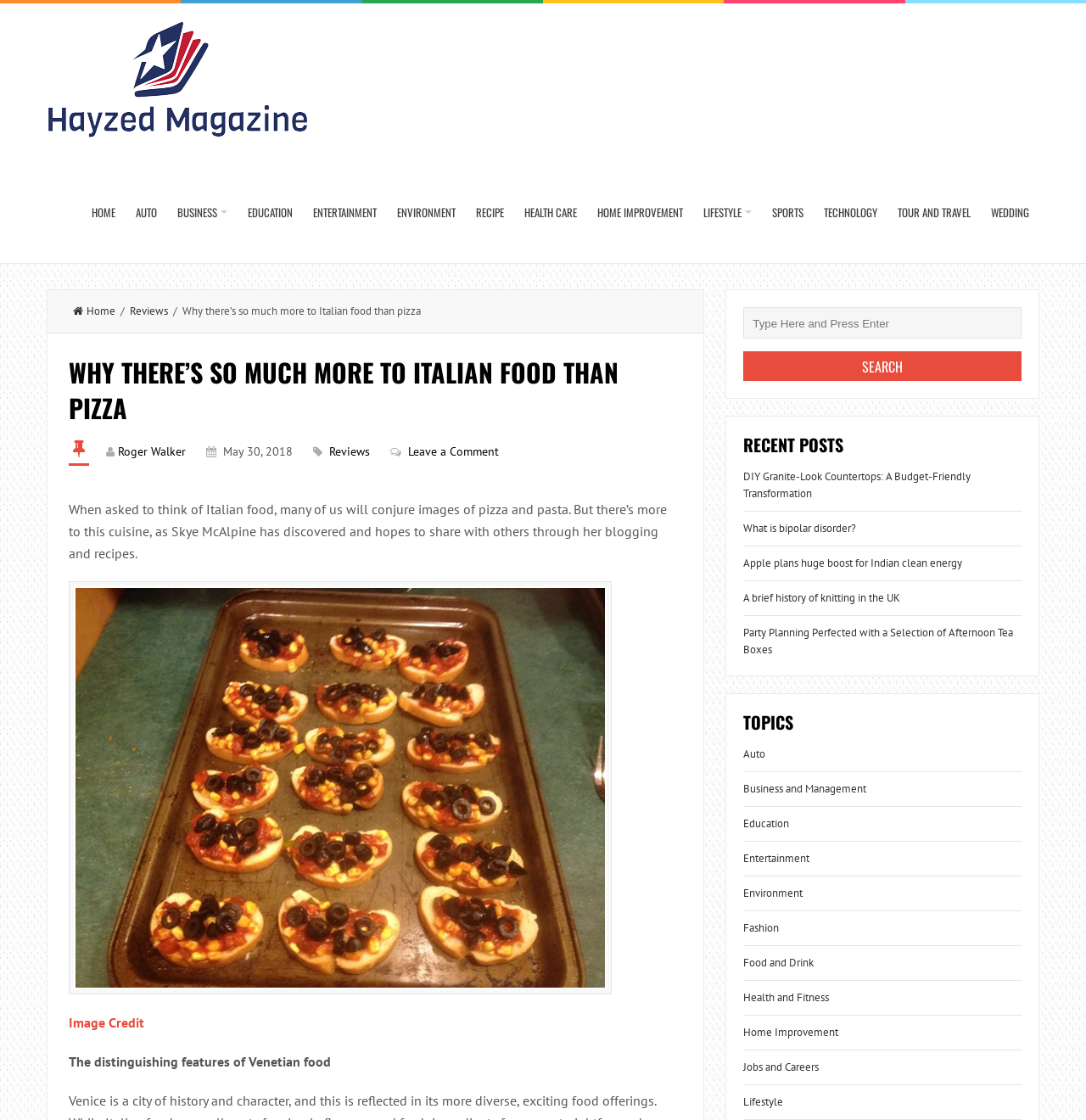What type of food is the article about?
Provide a one-word or short-phrase answer based on the image.

Italian food